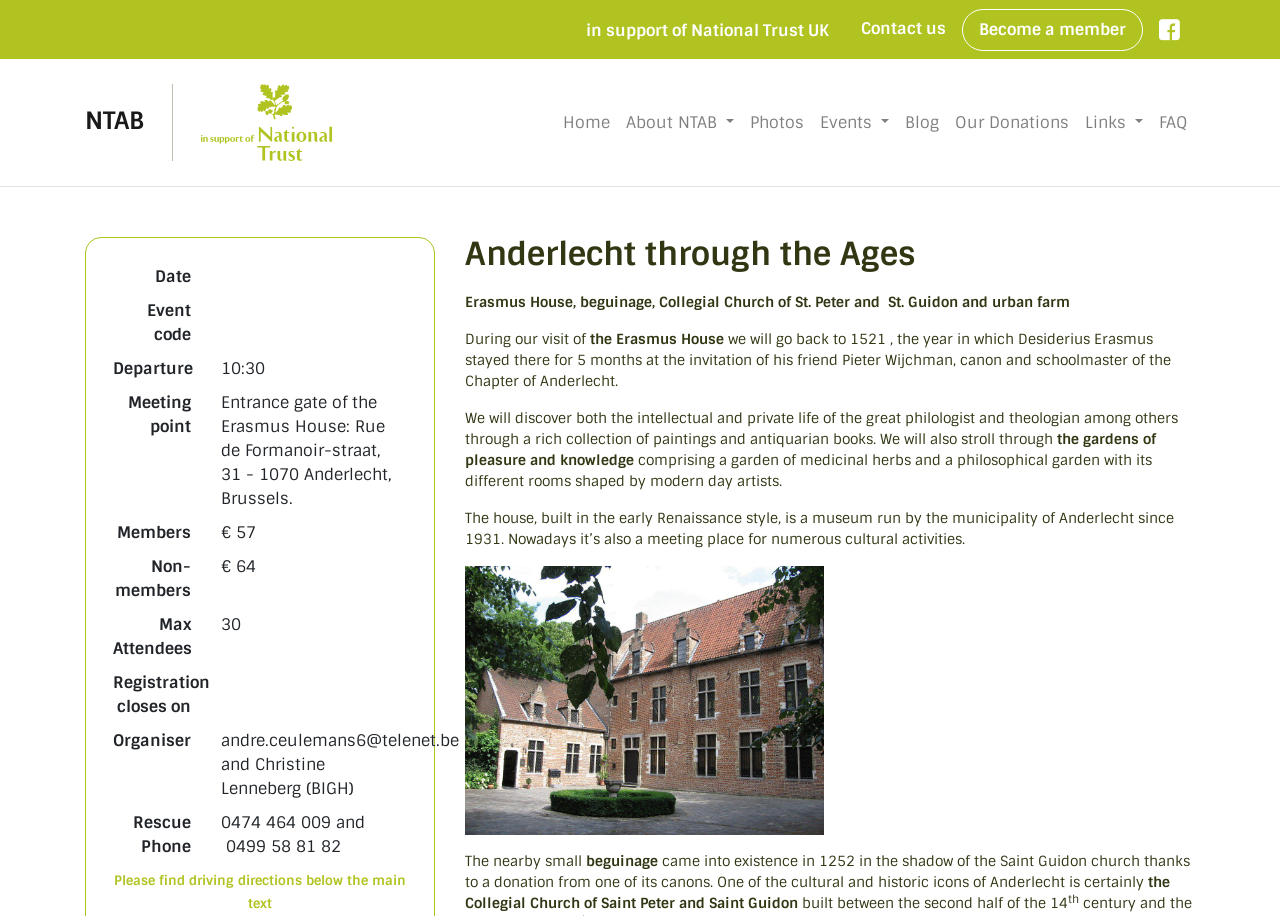What is the name of the church mentioned in the event description?
Kindly give a detailed and elaborate answer to the question.

The webpage describes the event, which includes a visit to the Collegial Church of St. Peter and St. Guidon. This church is mentioned as one of the attractions in the event description.